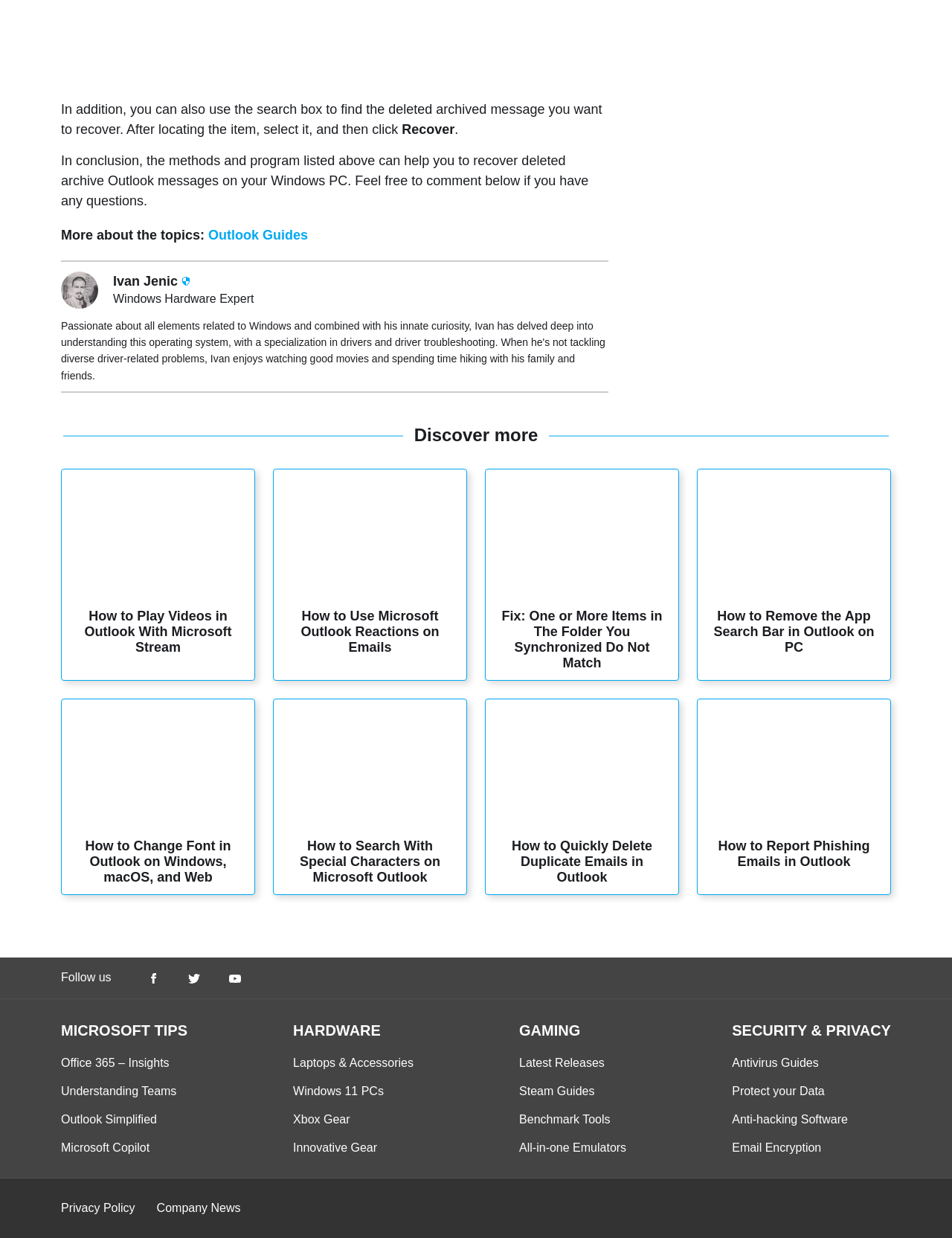Please identify the bounding box coordinates of the clickable element to fulfill the following instruction: "Learn about 'MICROSOFT TIPS'". The coordinates should be four float numbers between 0 and 1, i.e., [left, top, right, bottom].

[0.064, 0.826, 0.197, 0.838]